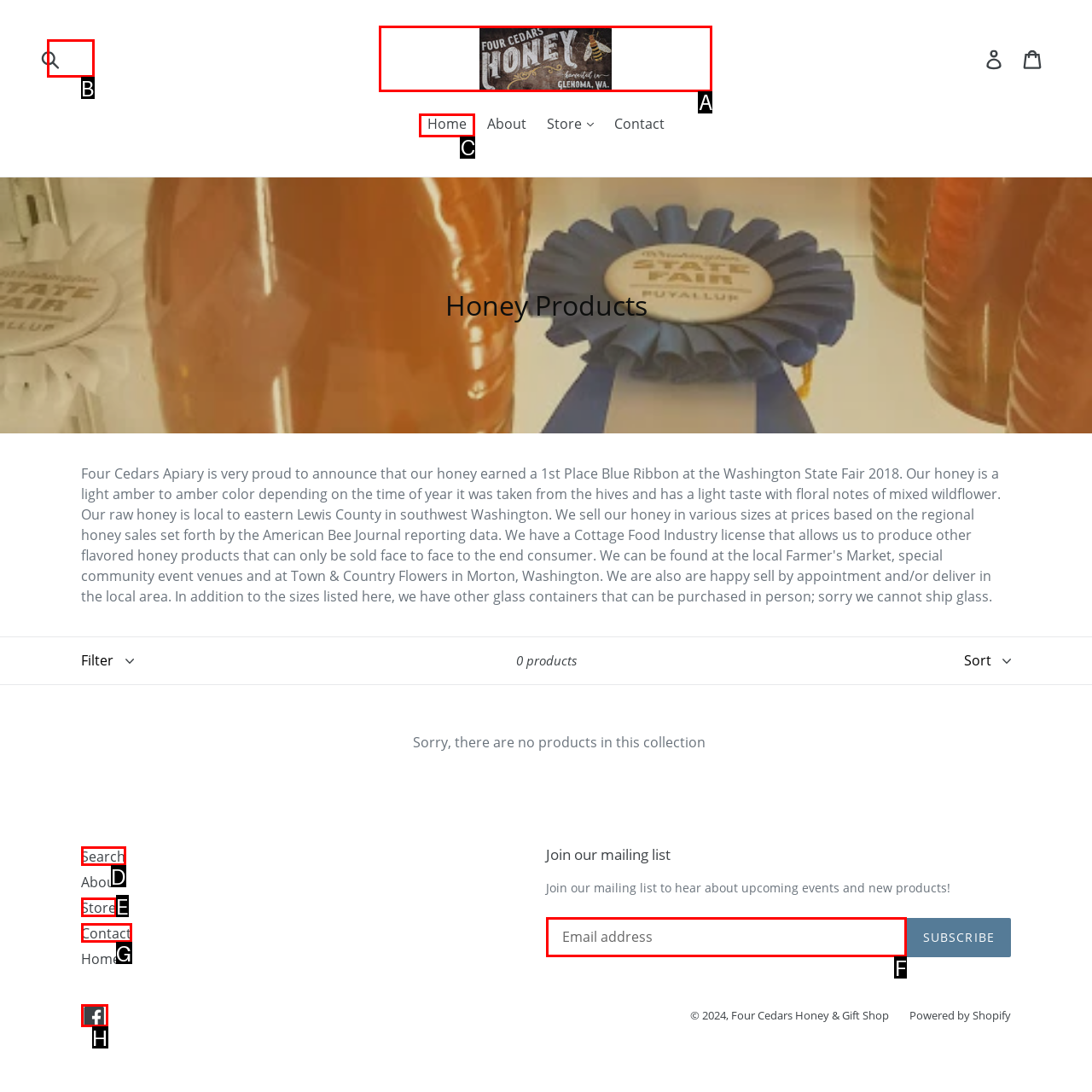Given the task: Go to the home page, point out the letter of the appropriate UI element from the marked options in the screenshot.

C